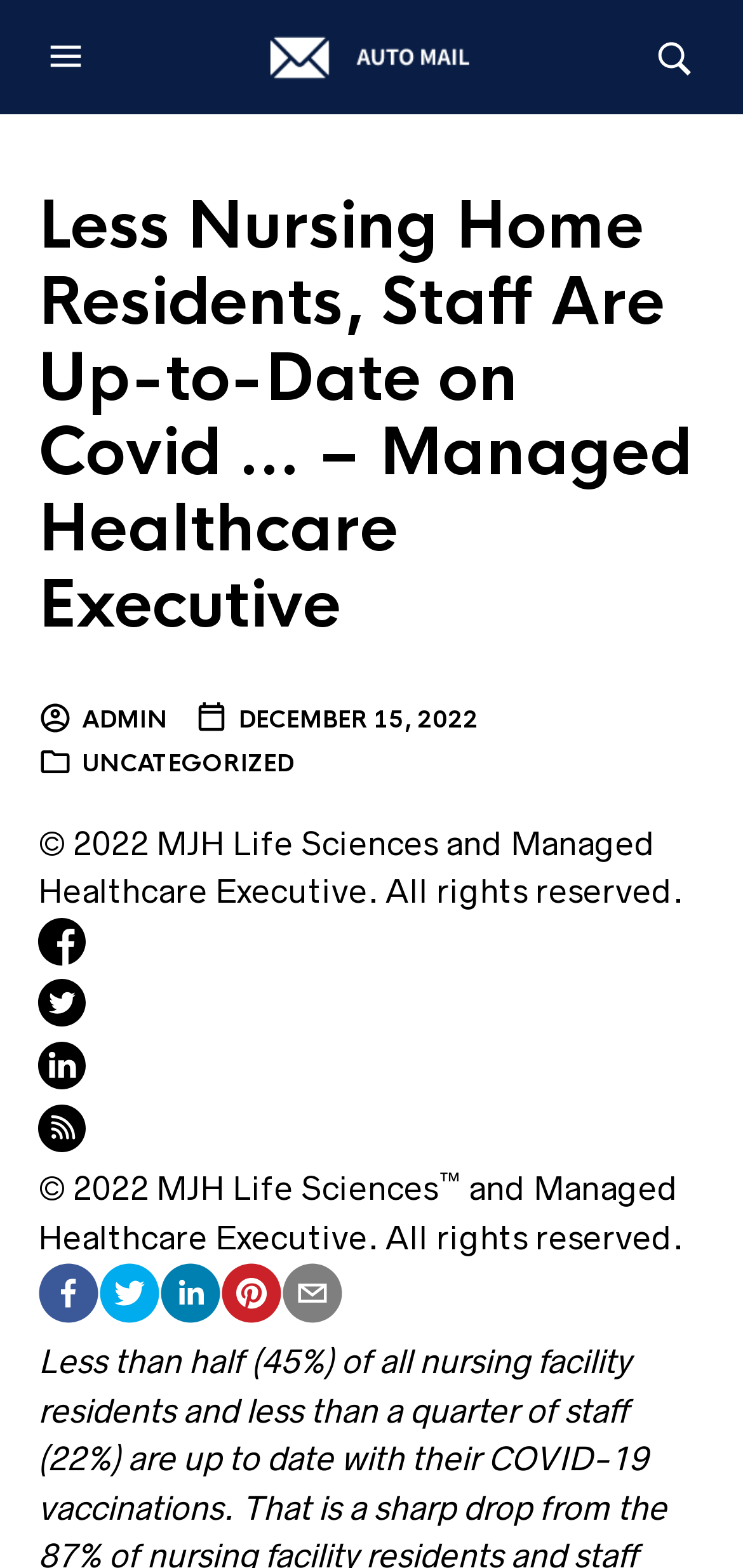Use a single word or phrase to answer the question: 
What is the header of the webpage?

Less Nursing Home Residents, Staff Are Up-to-Date on Covid … – Managed Healthcare Executive